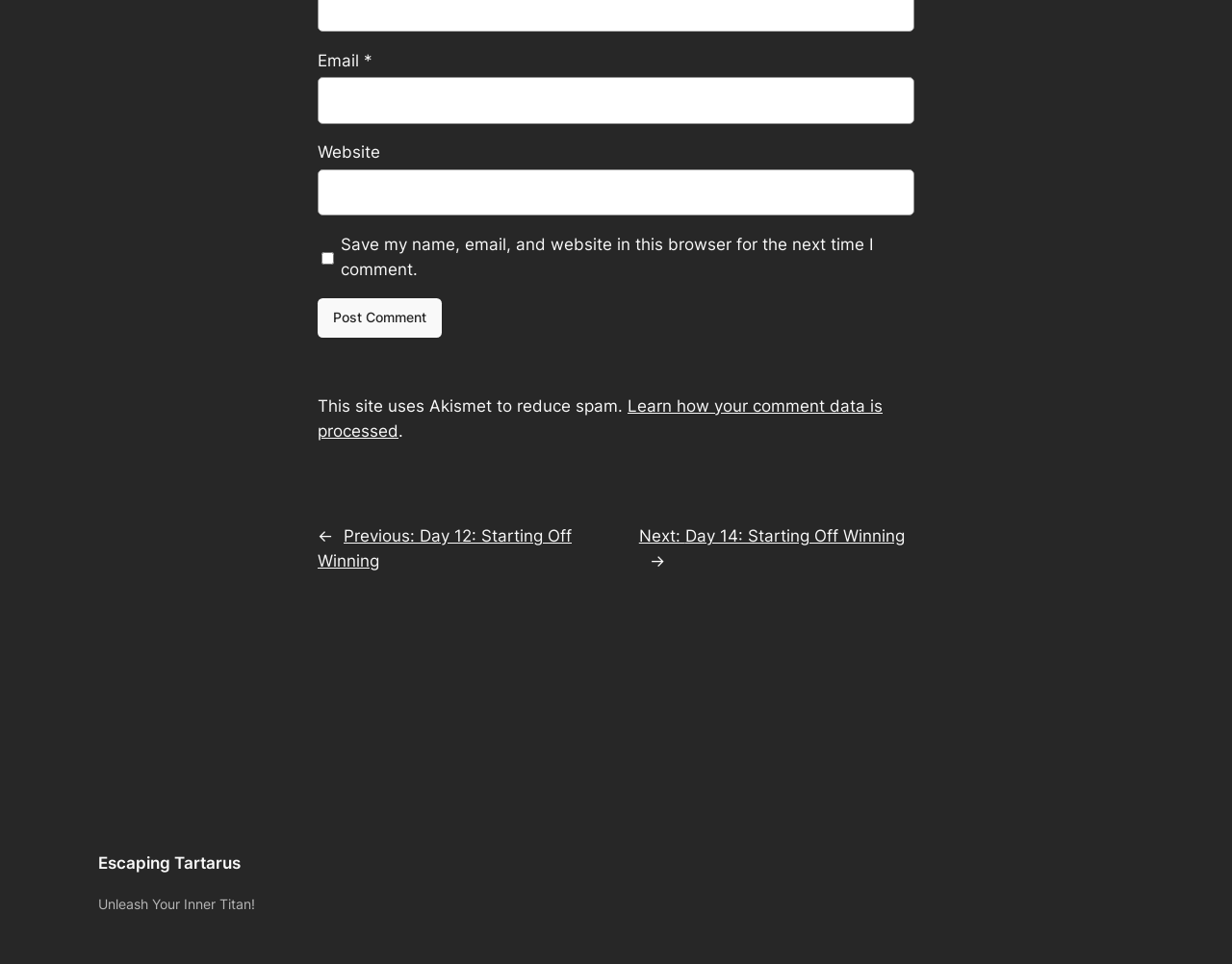What is the label of the first text input field?
Give a single word or phrase answer based on the content of the image.

Email